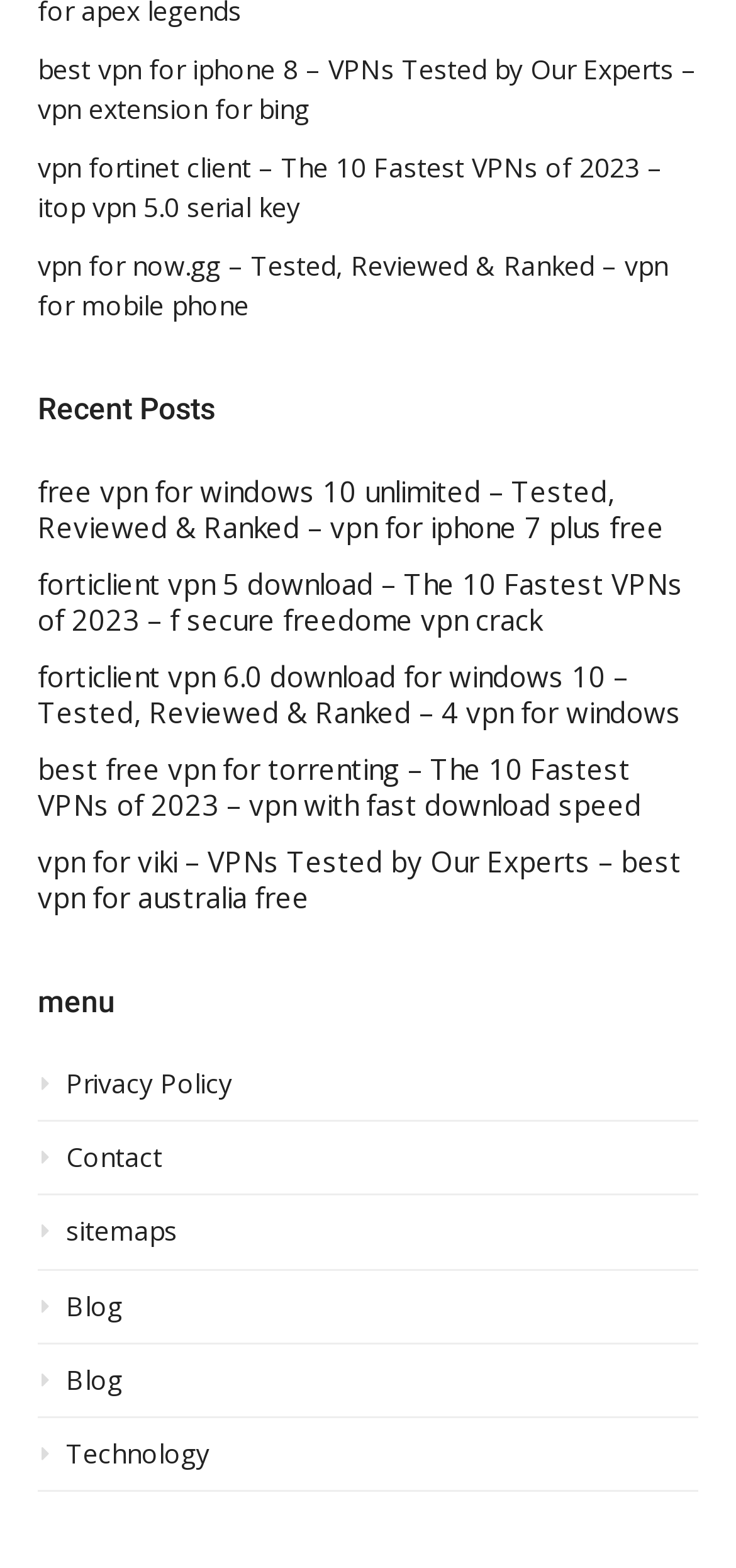How many headings are there on the webpage?
Answer briefly with a single word or phrase based on the image.

2